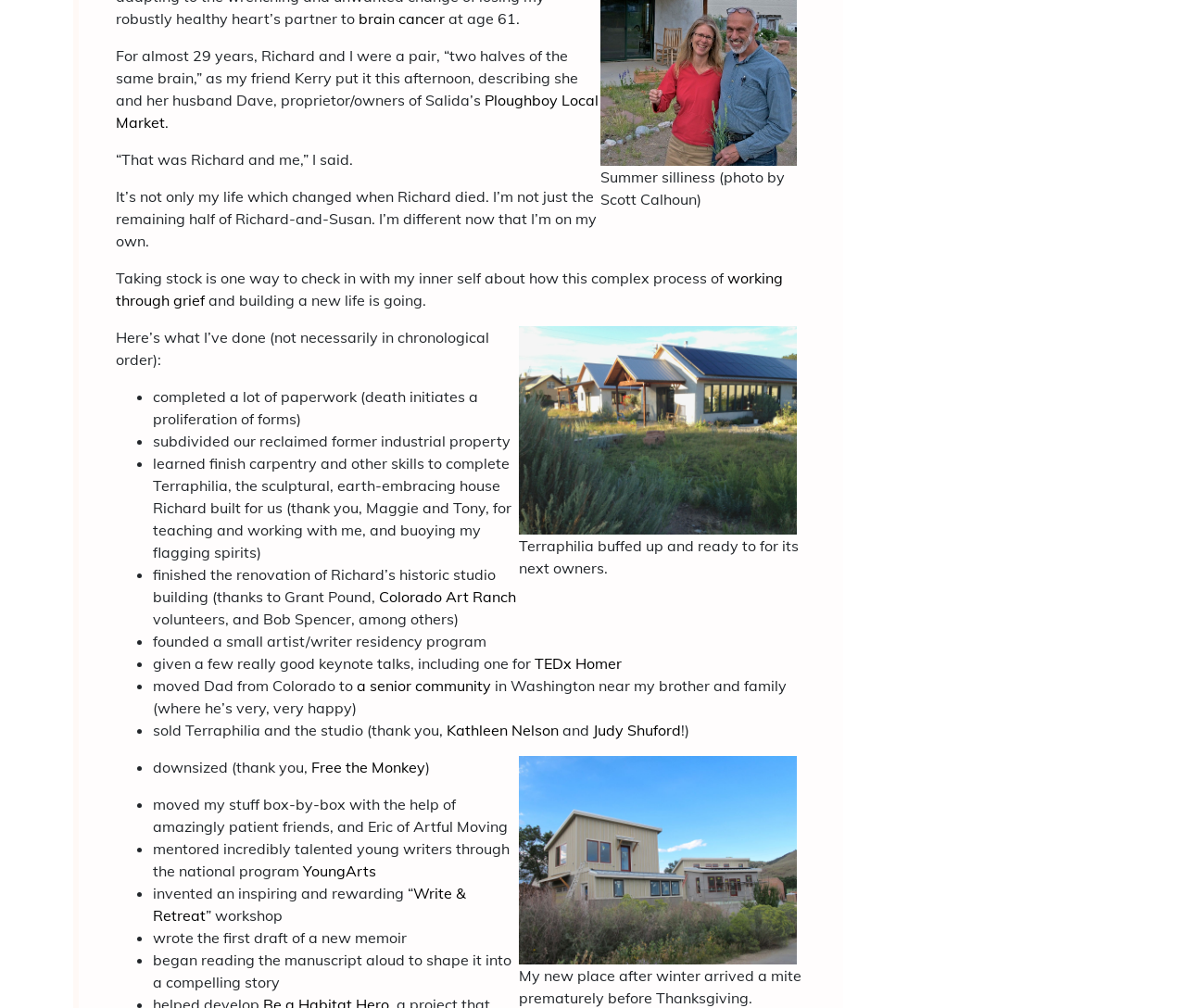Pinpoint the bounding box coordinates of the clickable element needed to complete the instruction: "click the link to TEDx Homer". The coordinates should be provided as four float numbers between 0 and 1: [left, top, right, bottom].

[0.451, 0.649, 0.524, 0.668]